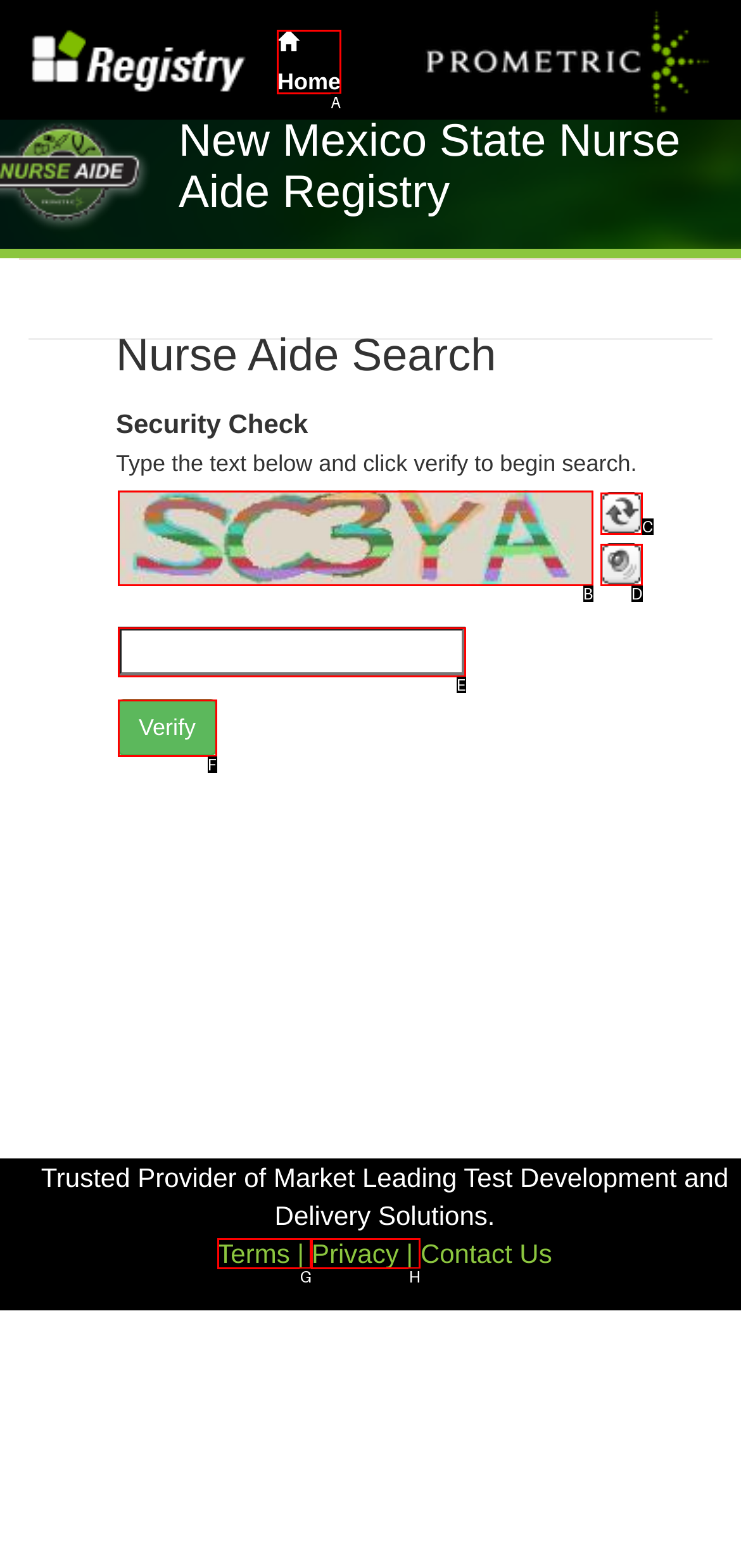Decide which HTML element to click to complete the task: Click the Home button Provide the letter of the appropriate option.

A